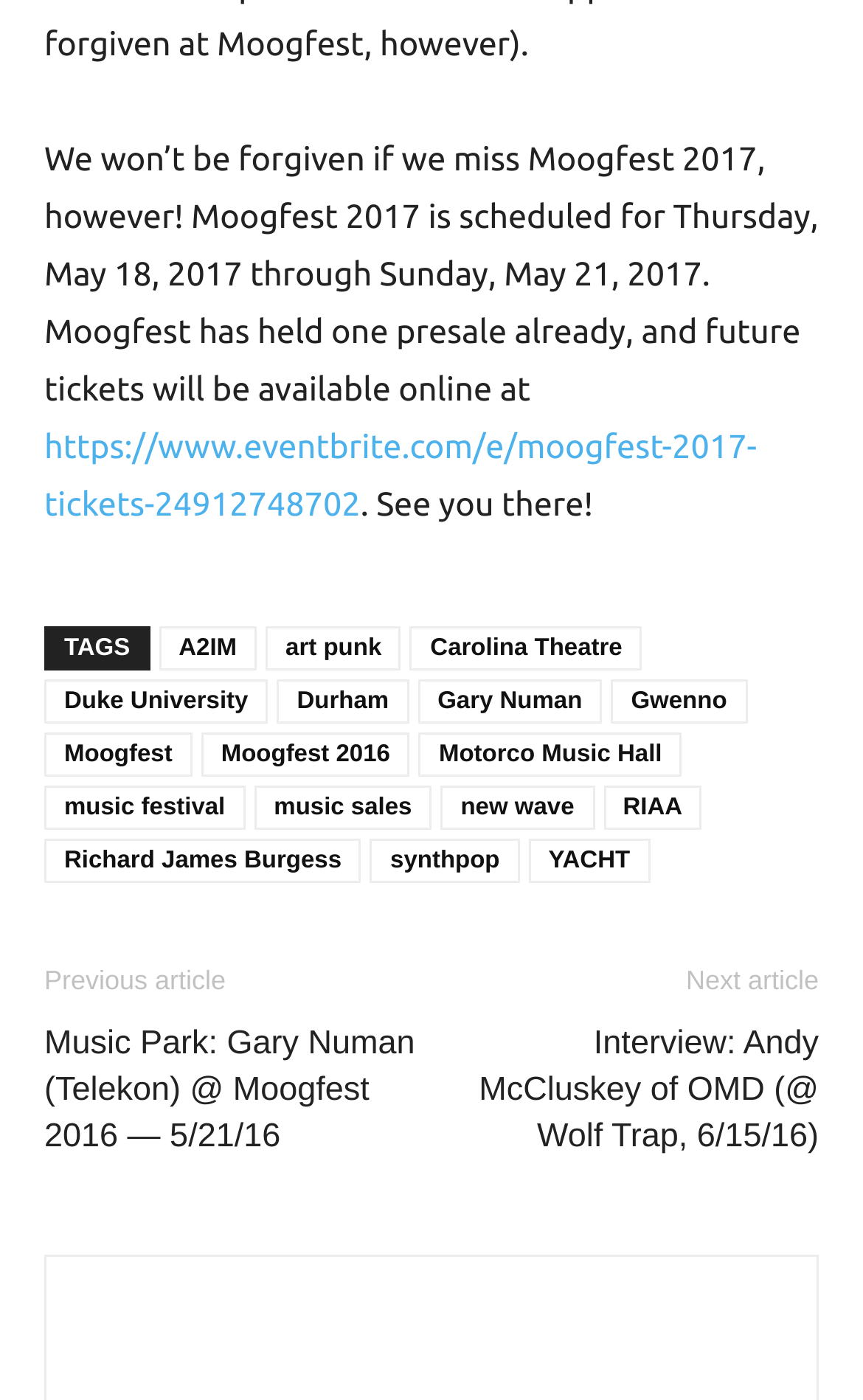Answer the question in one word or a short phrase:
What is the name of the university mentioned in the webpage?

Duke University